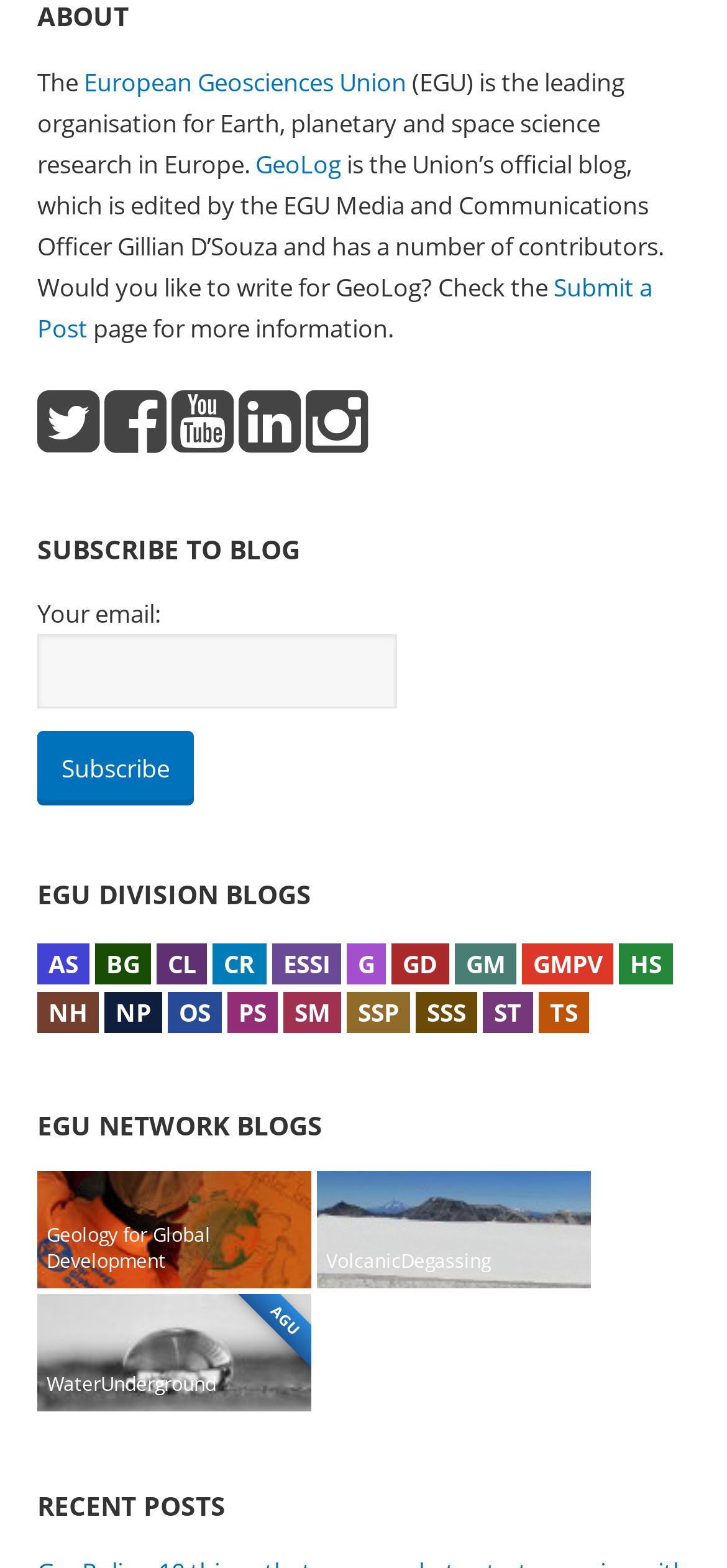Pinpoint the bounding box coordinates of the clickable area necessary to execute the following instruction: "View the Geology for Global Development blog". The coordinates should be given as four float numbers between 0 and 1, namely [left, top, right, bottom].

[0.051, 0.805, 0.428, 0.826]